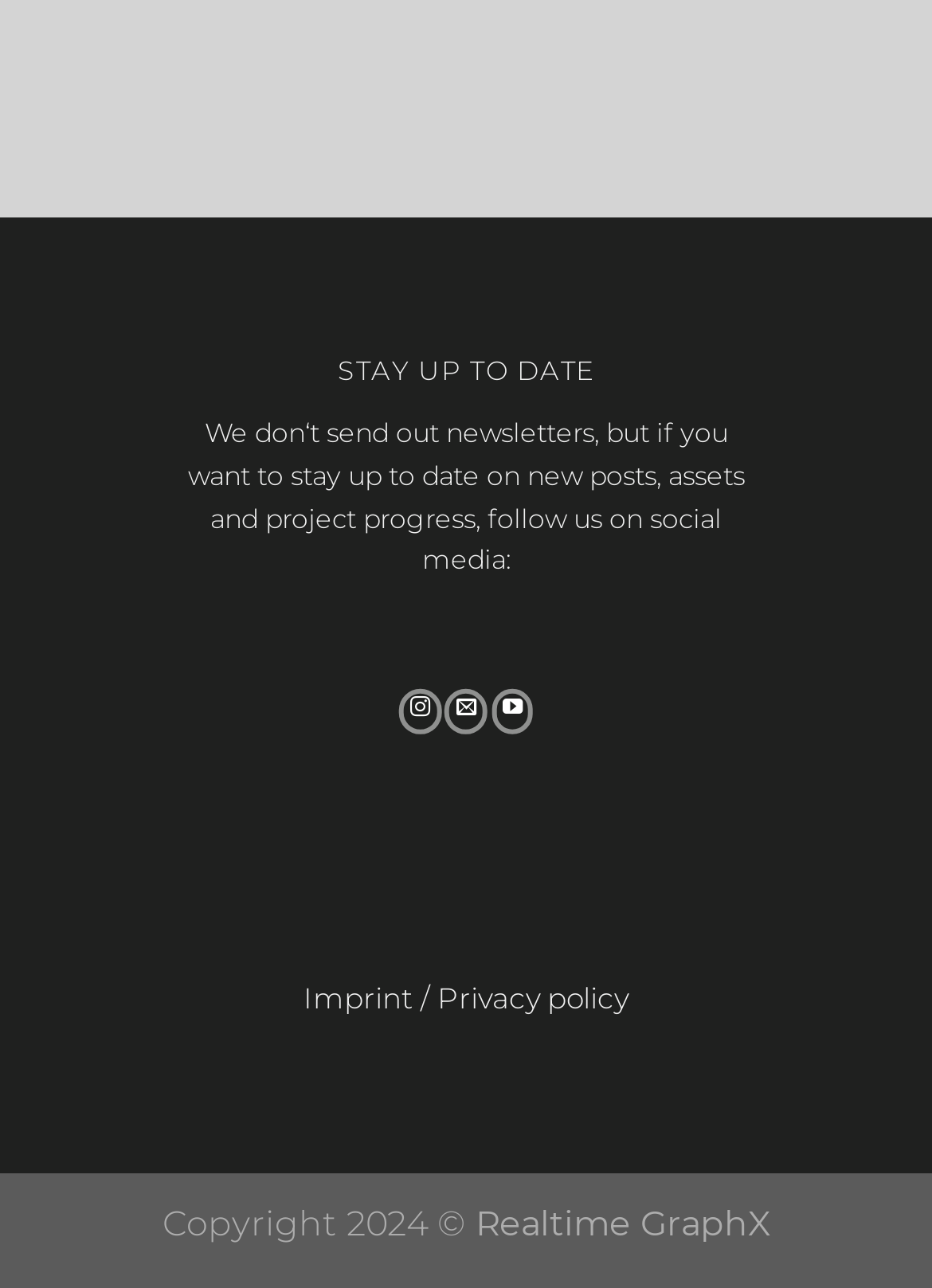Using the element description: "Imprint", determine the bounding box coordinates for the specified UI element. The coordinates should be four float numbers between 0 and 1, [left, top, right, bottom].

[0.326, 0.761, 0.444, 0.788]